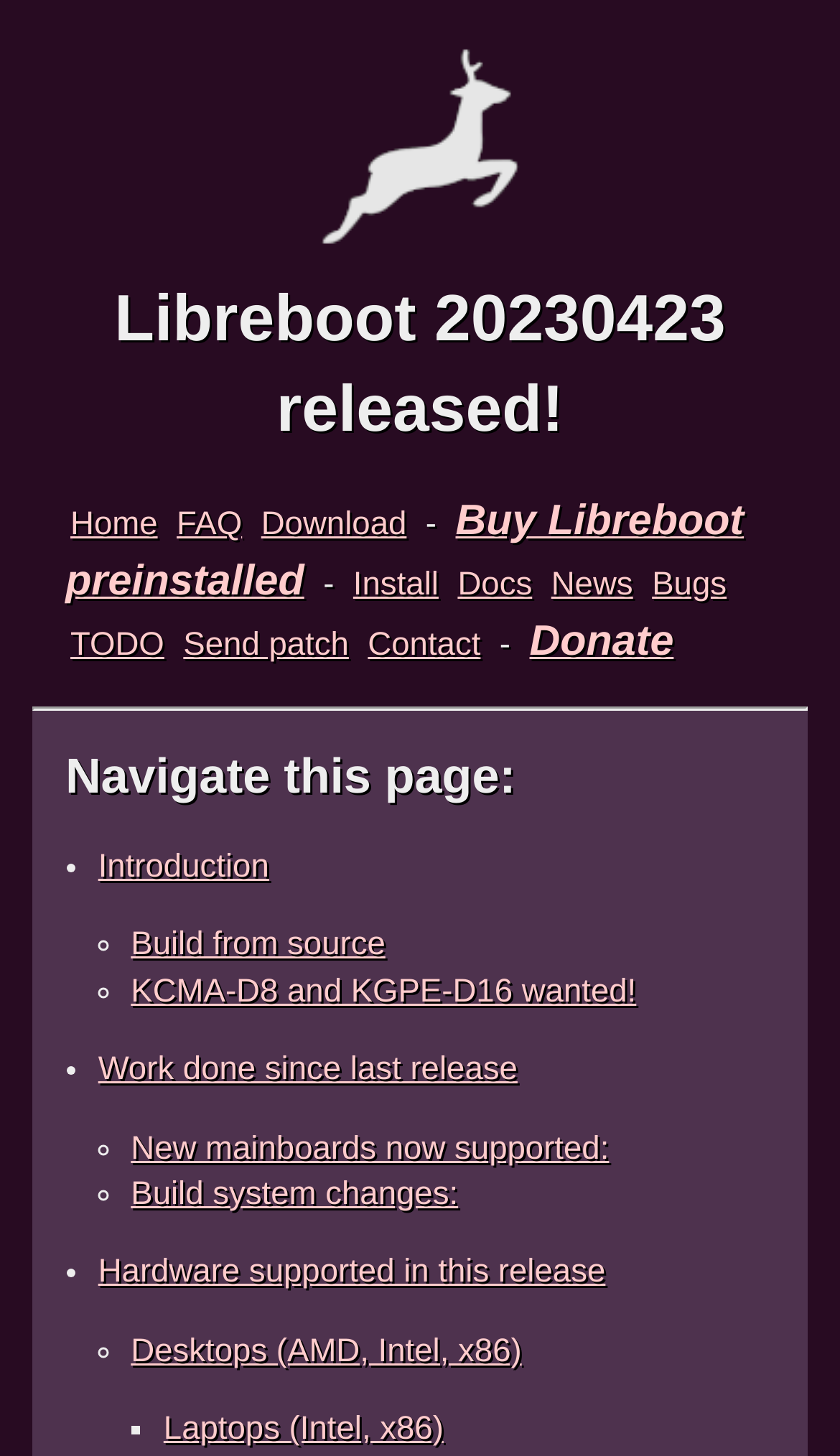How many links are there in the navigation menu?
Please give a detailed and elaborate answer to the question based on the image.

I counted the number of links in the navigation menu, which are 'Home', 'FAQ', 'Download', 'Buy Libreboot preinstalled', 'Install', 'Docs', 'News', 'Bugs', and 'TODO'. There are 9 links in total.